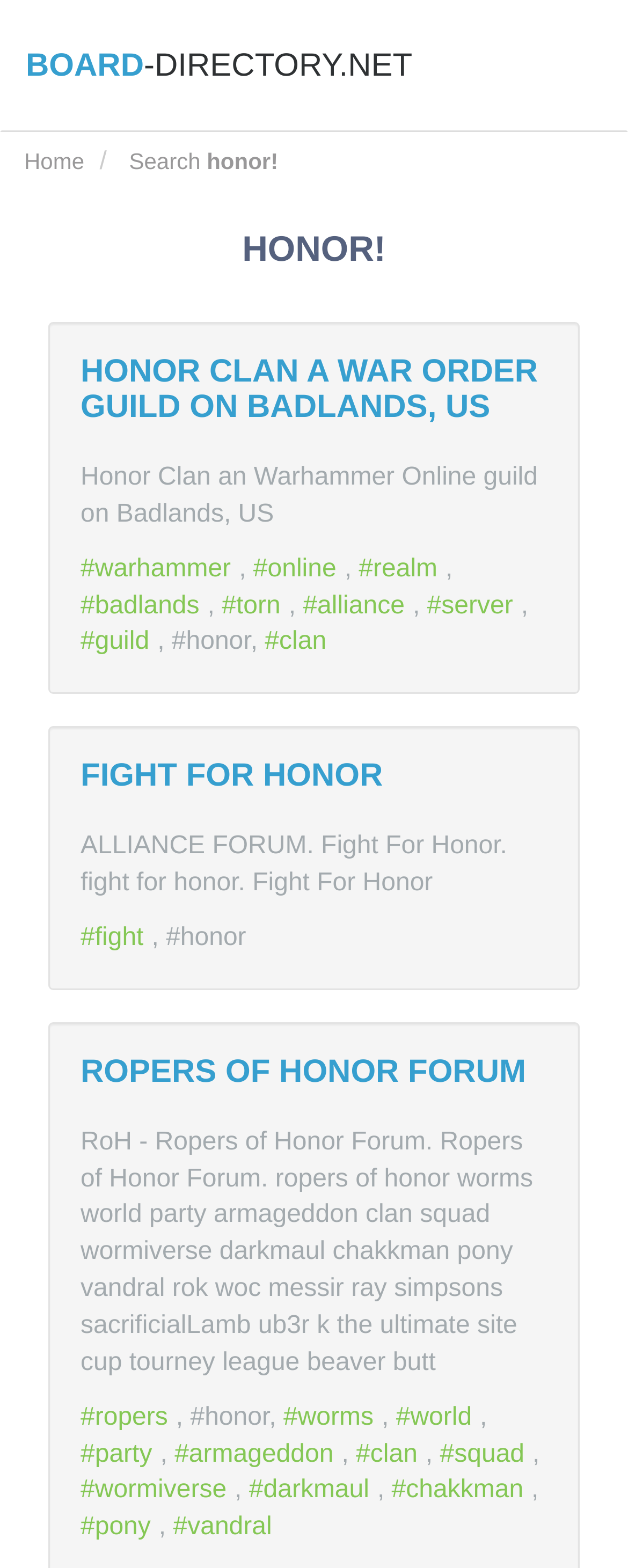Provide a one-word or short-phrase answer to the question:
What is the name of the forum?

Ropers of Honor Forum